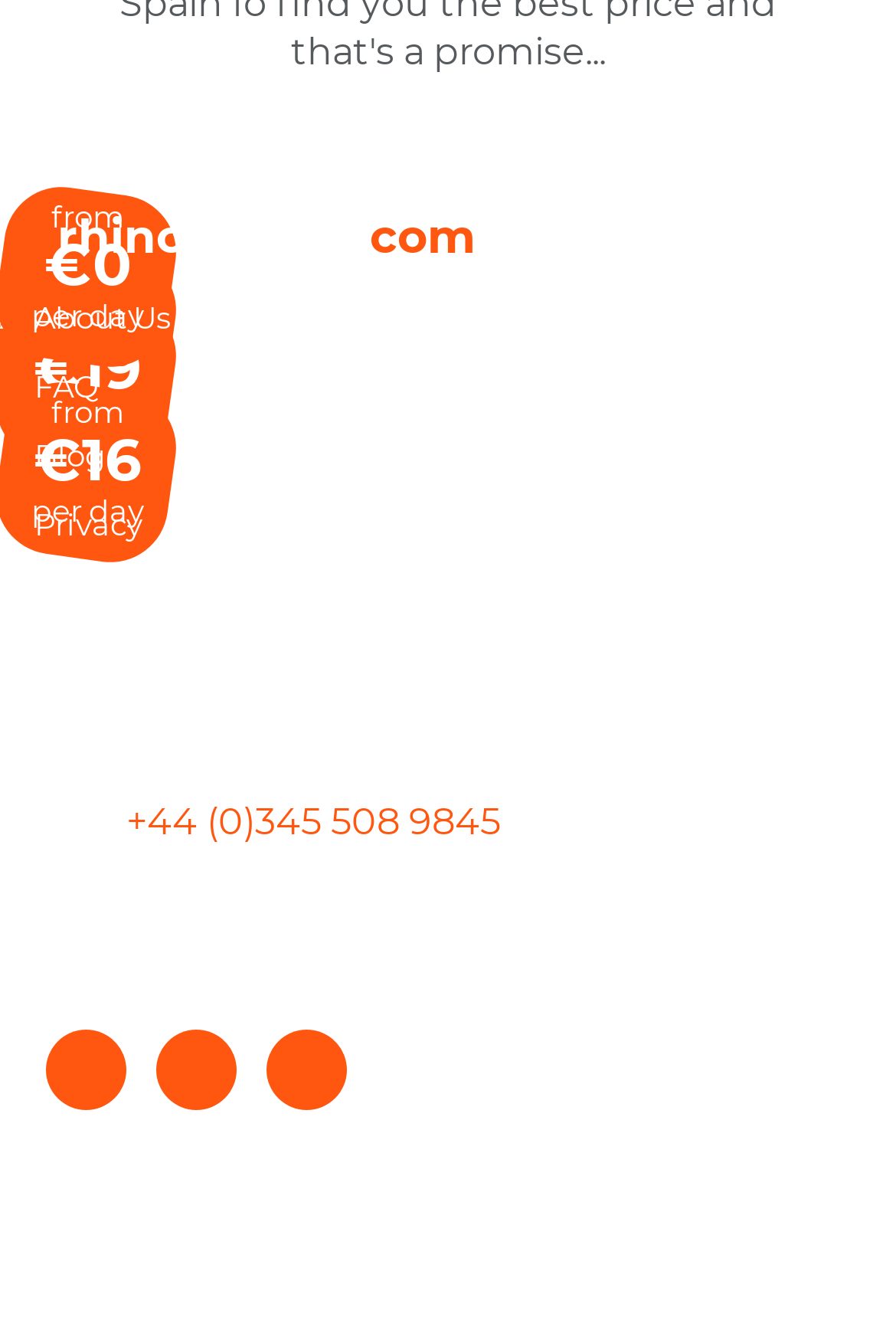What is the lowest price per day for Car Hire Ibiza Airport?
Based on the image, provide a one-word or brief-phrase response.

€8